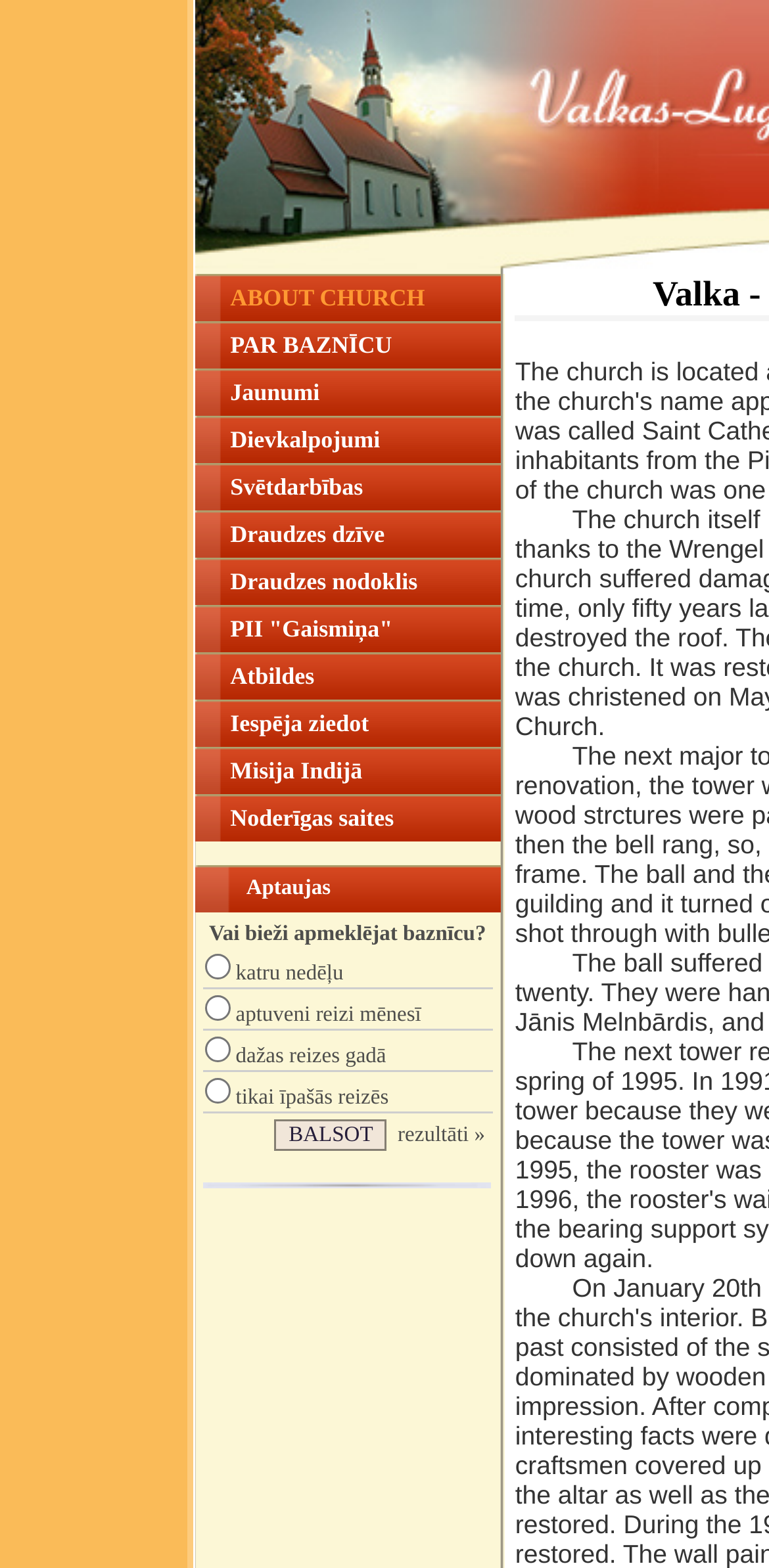Analyze the image and give a detailed response to the question:
What is the position of the image in the first layout table row?

The image in the first layout table row is positioned to the left of the corresponding link text, as indicated by the bounding box coordinates of the image and the link text.